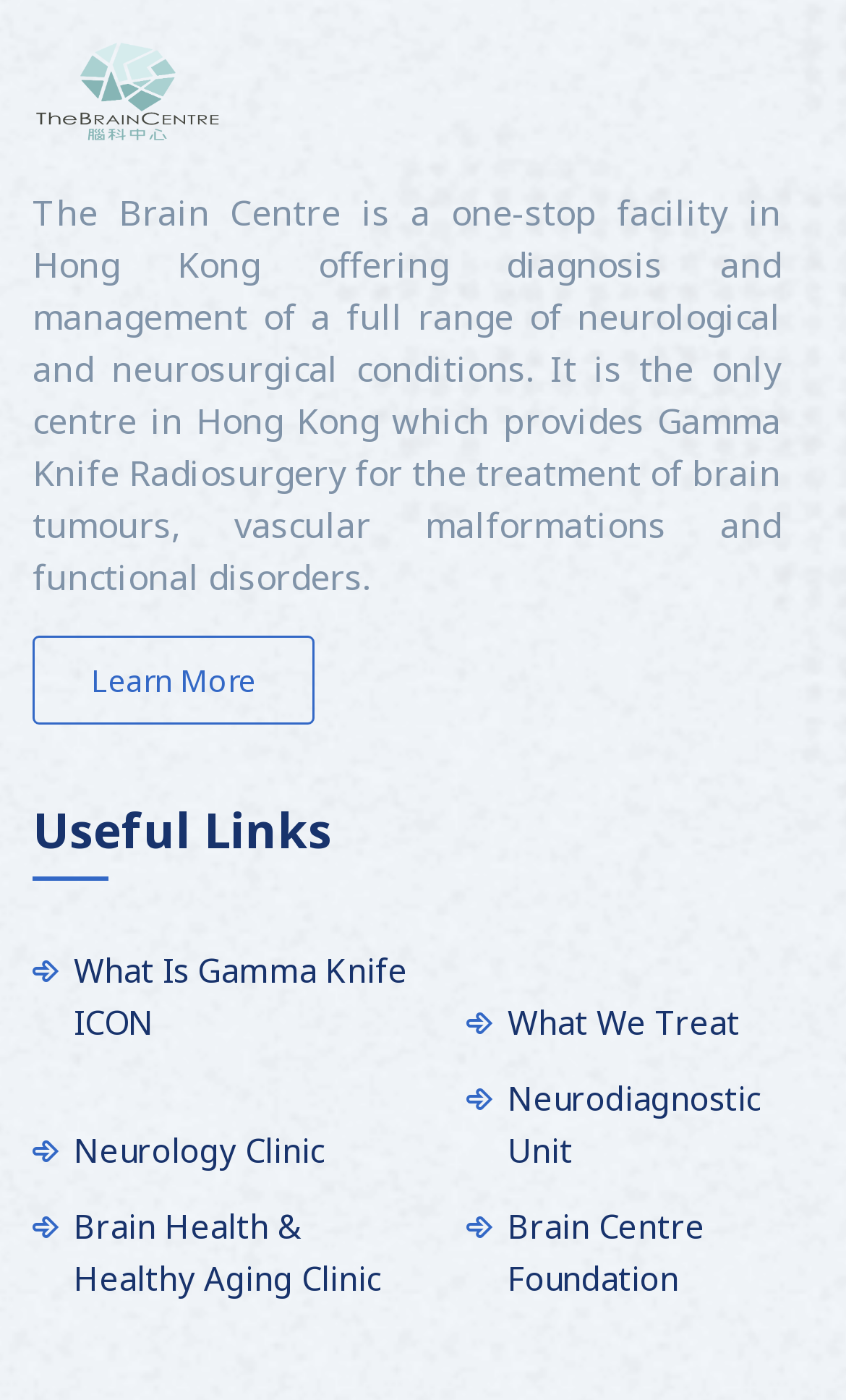Find the bounding box coordinates for the UI element whose description is: "Brain Centre Foundation". The coordinates should be four float numbers between 0 and 1, in the format [left, top, right, bottom].

[0.551, 0.857, 0.921, 0.931]